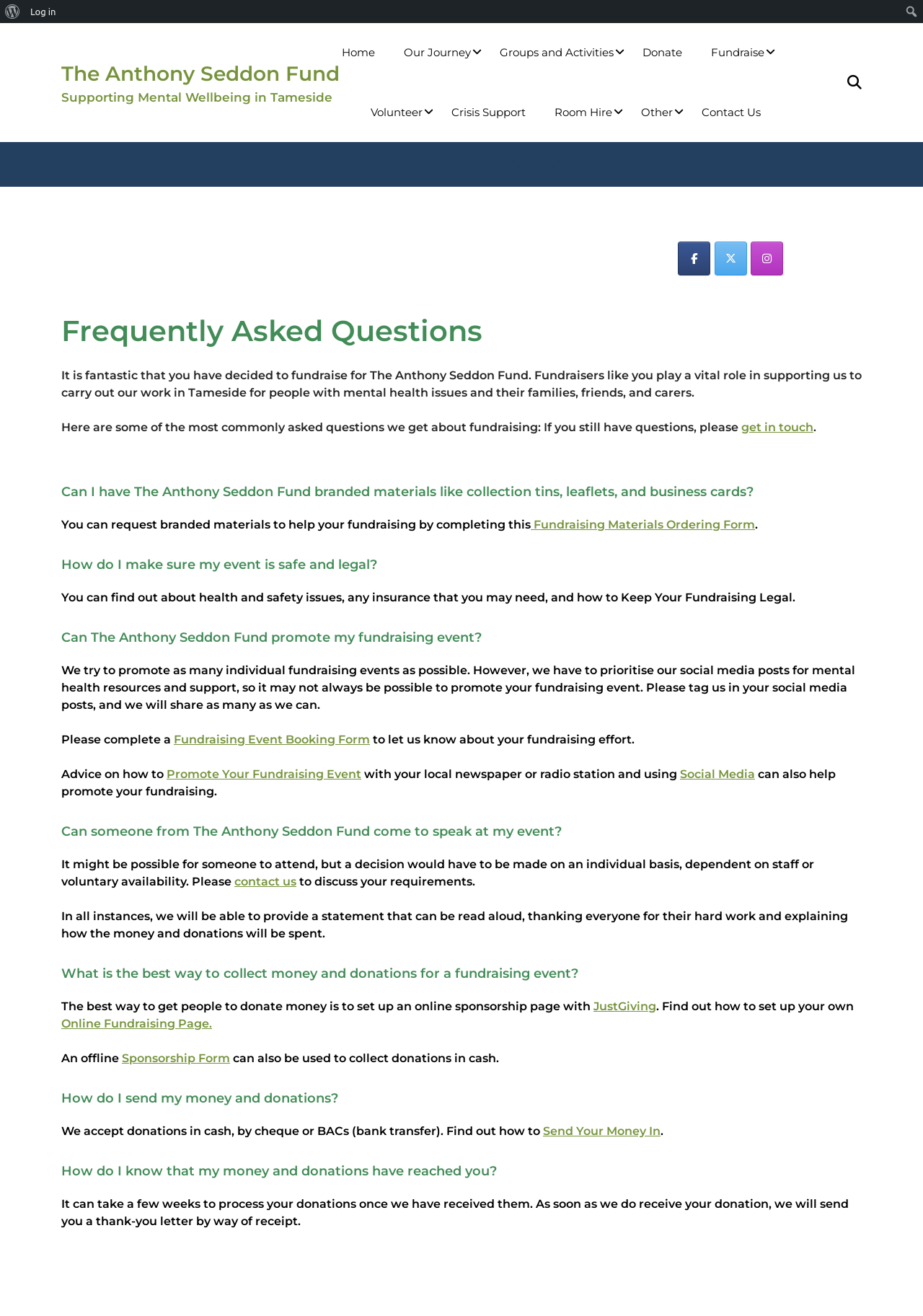Describe every aspect of the webpage in a detailed manner.

The webpage is about fundraising for The Anthony Seddon Fund, a charity that supports mental wellbeing in Tameside. At the top, there is a menu bar with several options, including "About WordPress", "Log in", and a search bar. Below the menu bar, there is a header section with links to the charity's social media profiles and a navigation breadcrumb trail.

The main content of the webpage is divided into sections, each addressing a frequently asked question about fundraising for the charity. The questions are presented in a hierarchical structure, with headings and subheadings. The answers to the questions are provided in paragraphs of text, with some links to external resources and forms.

There are nine FAQs in total, covering topics such as requesting branded materials, ensuring event safety and legality, promoting fundraising events, and sending in donations. Each FAQ has a clear heading and a concise answer, with some additional links or resources provided where relevant.

The webpage has a clean and organized layout, with a focus on providing clear and concise information to fundraisers. The use of headings, subheadings, and links helps to break up the content and make it easy to navigate. Overall, the webpage is well-structured and easy to follow, making it a useful resource for anyone looking to fundraise for The Anthony Seddon Fund.